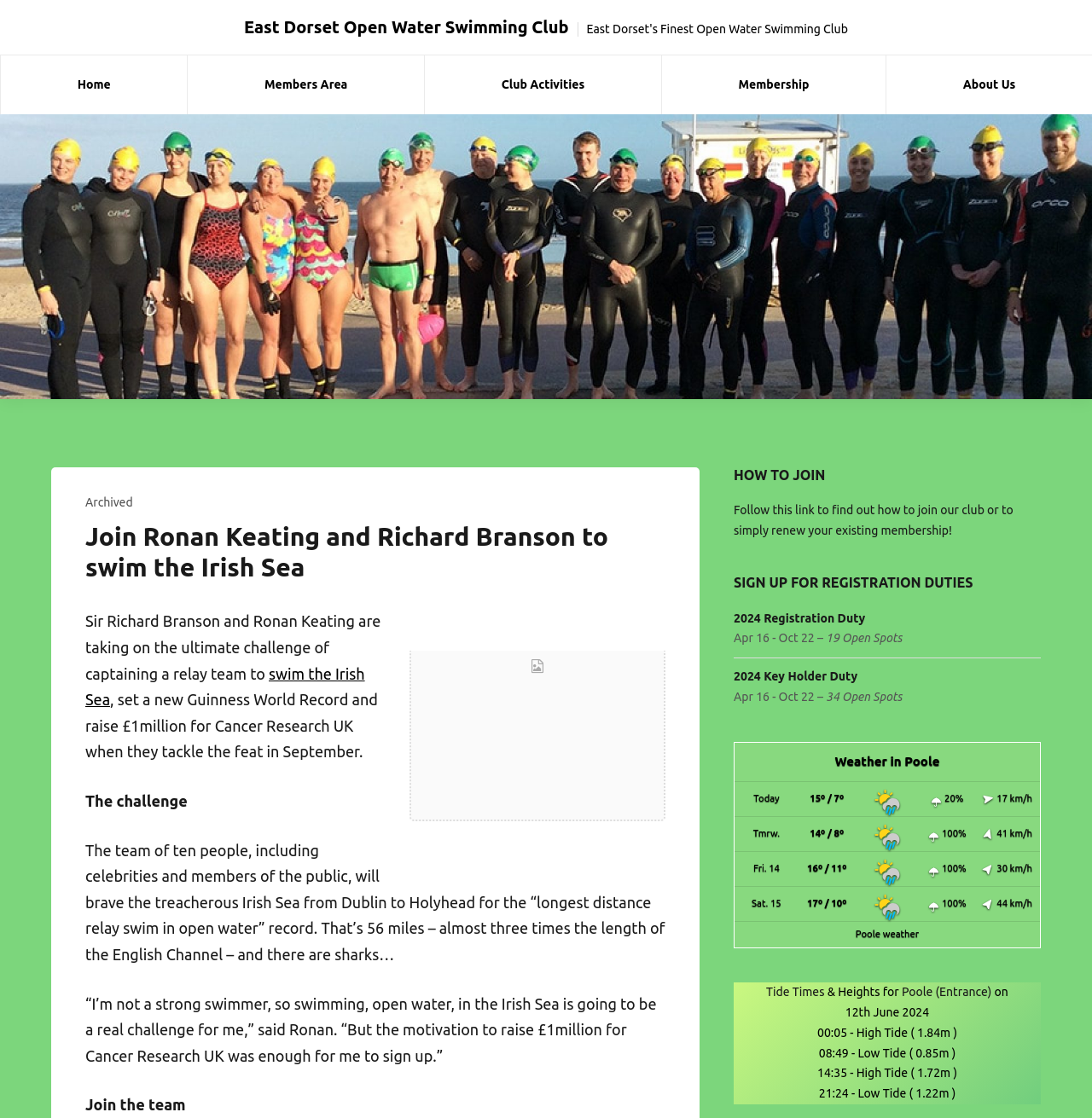Identify the bounding box of the UI component described as: "Terms of Service".

None